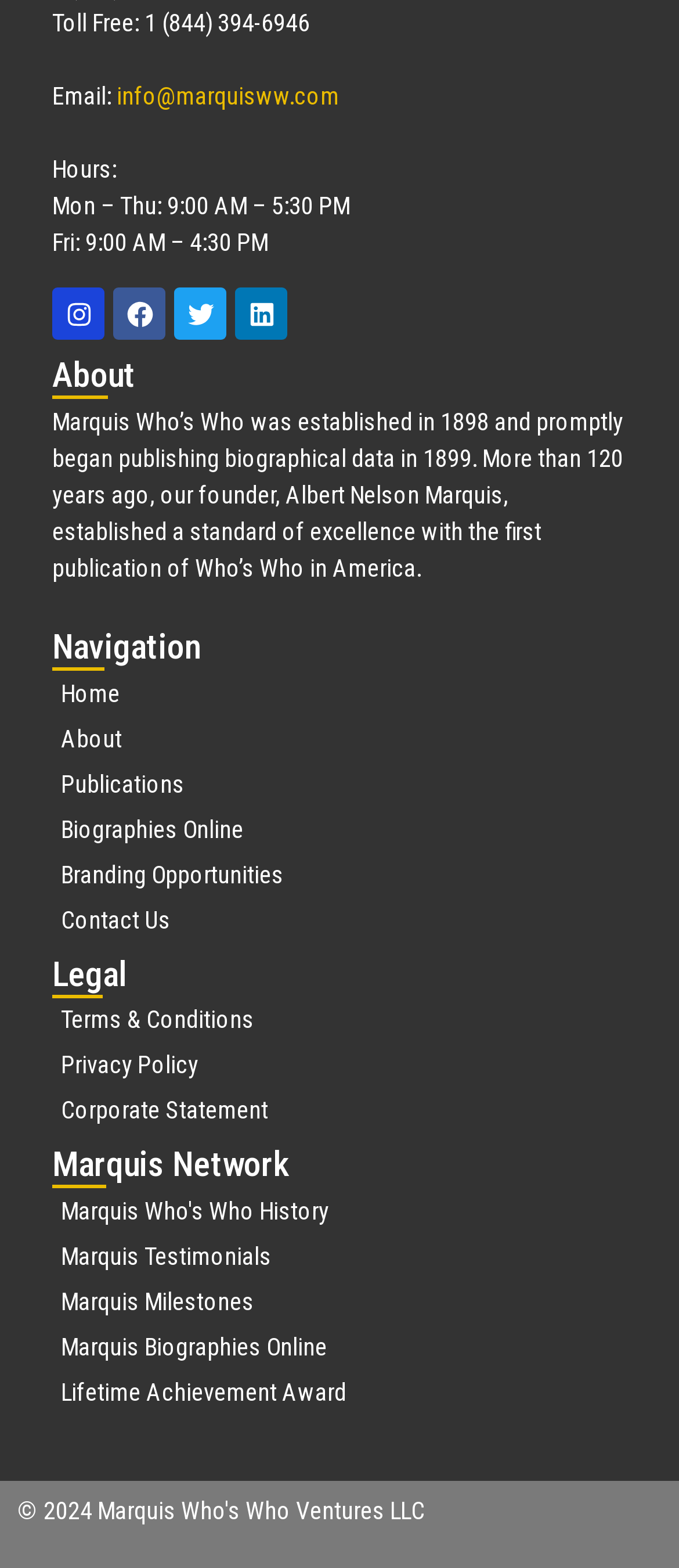What is the phone number to contact?
Using the image, elaborate on the answer with as much detail as possible.

I found the phone number by looking at the top section of the webpage, where it says 'Toll Free: 1 (844) 394-6946'.